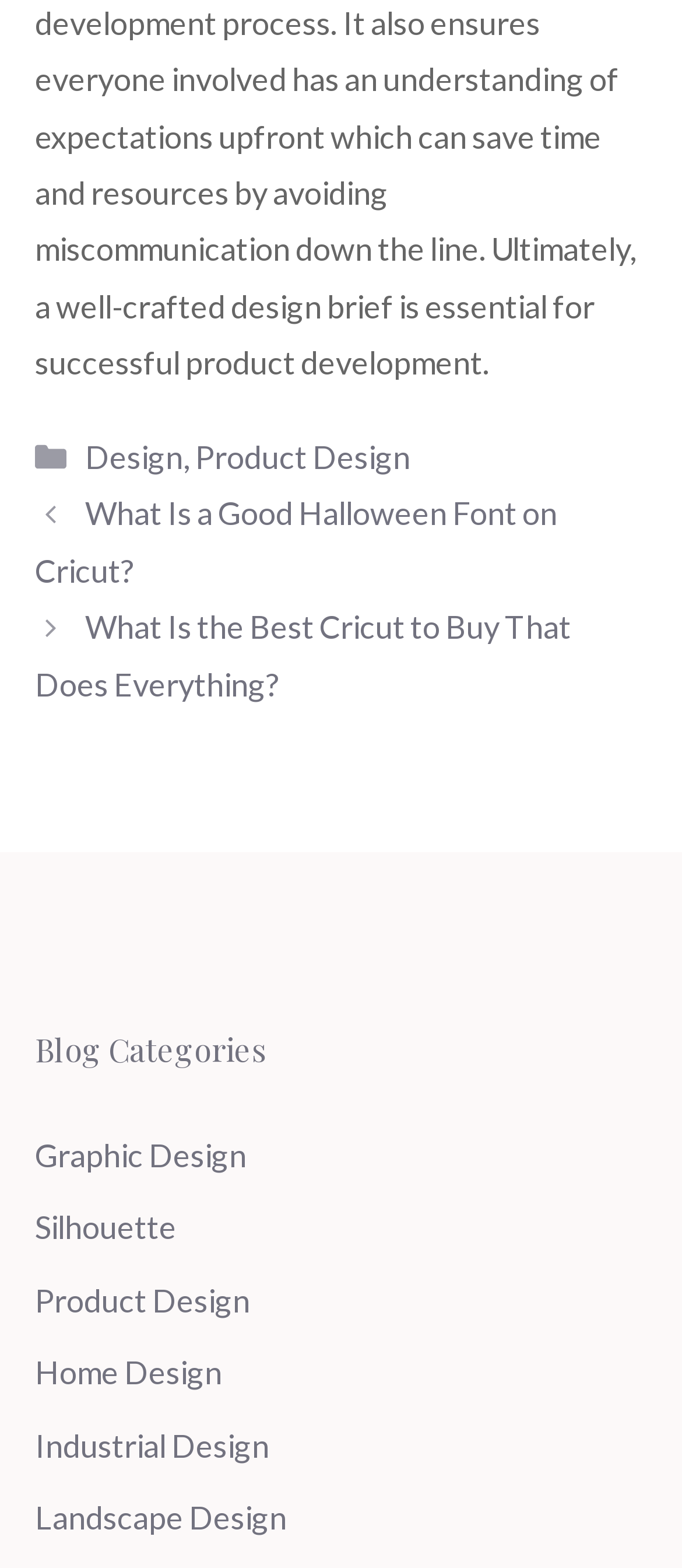What is the category above 'Graphic Design'?
Using the image, provide a concise answer in one word or a short phrase.

Blog Categories